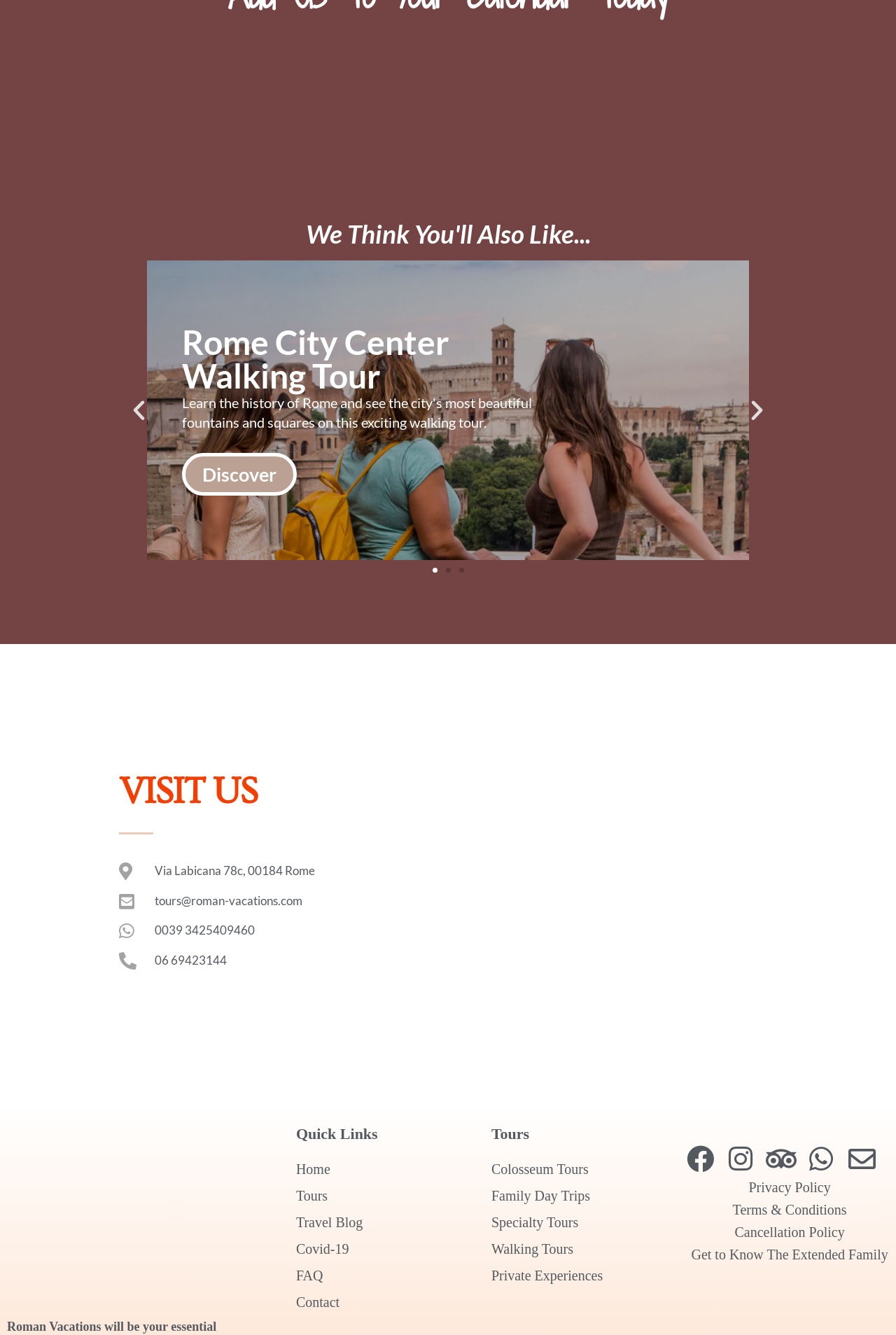Please determine the bounding box coordinates of the clickable area required to carry out the following instruction: "Click the 'Previous slide' button". The coordinates must be four float numbers between 0 and 1, represented as [left, top, right, bottom].

[0.141, 0.298, 0.17, 0.317]